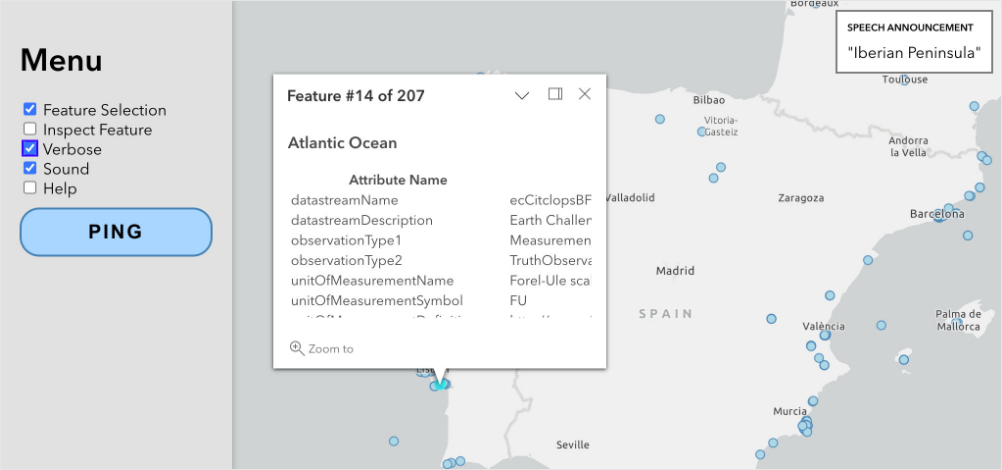Using the details from the image, please elaborate on the following question: What is the topic of the open detail pop-up?

The detail pop-up for a specific feature is open, providing further information about the Atlantic Ocean, which suggests that the topic of the pop-up is related to this geographical feature.